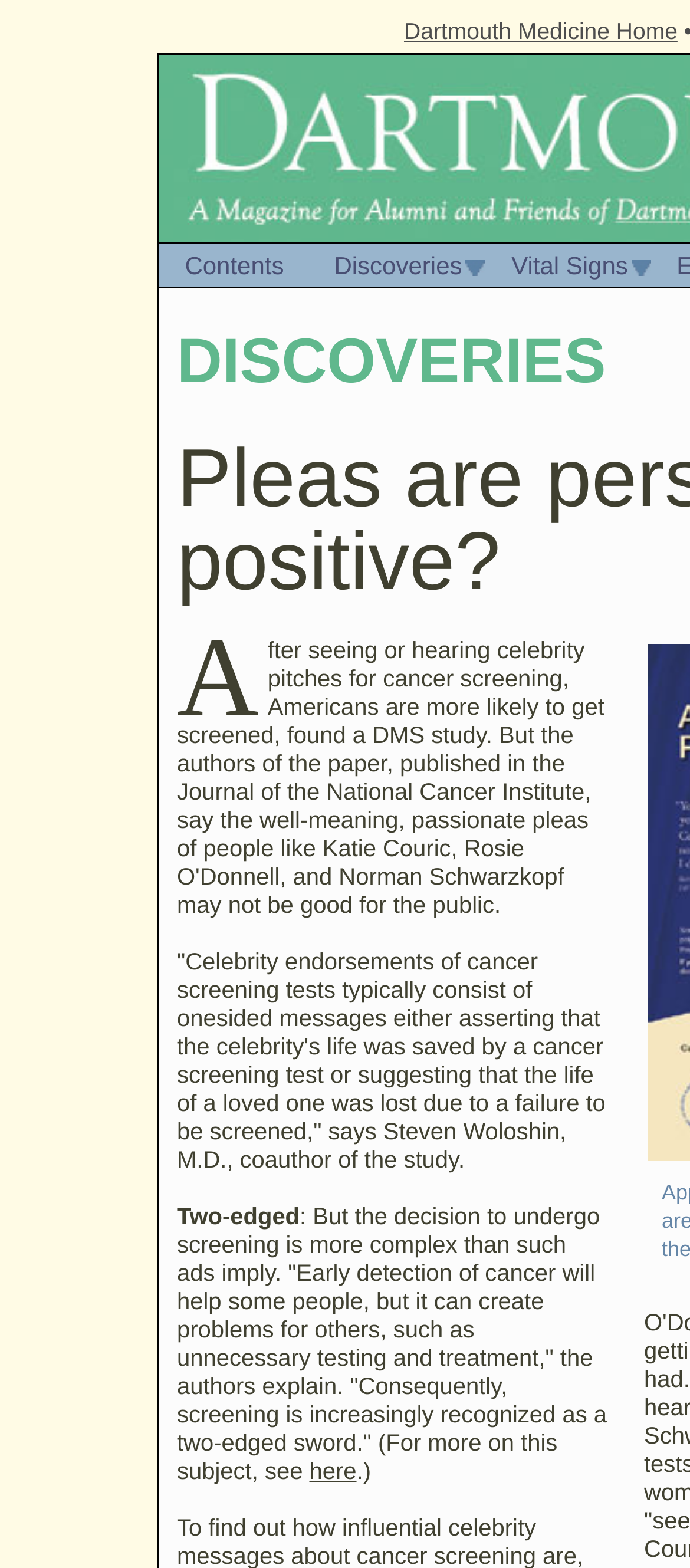Using the provided description: "Vital Signs", find the bounding box coordinates of the corresponding UI element. The output should be four float numbers between 0 and 1, in the format [left, top, right, bottom].

[0.705, 0.156, 0.946, 0.183]